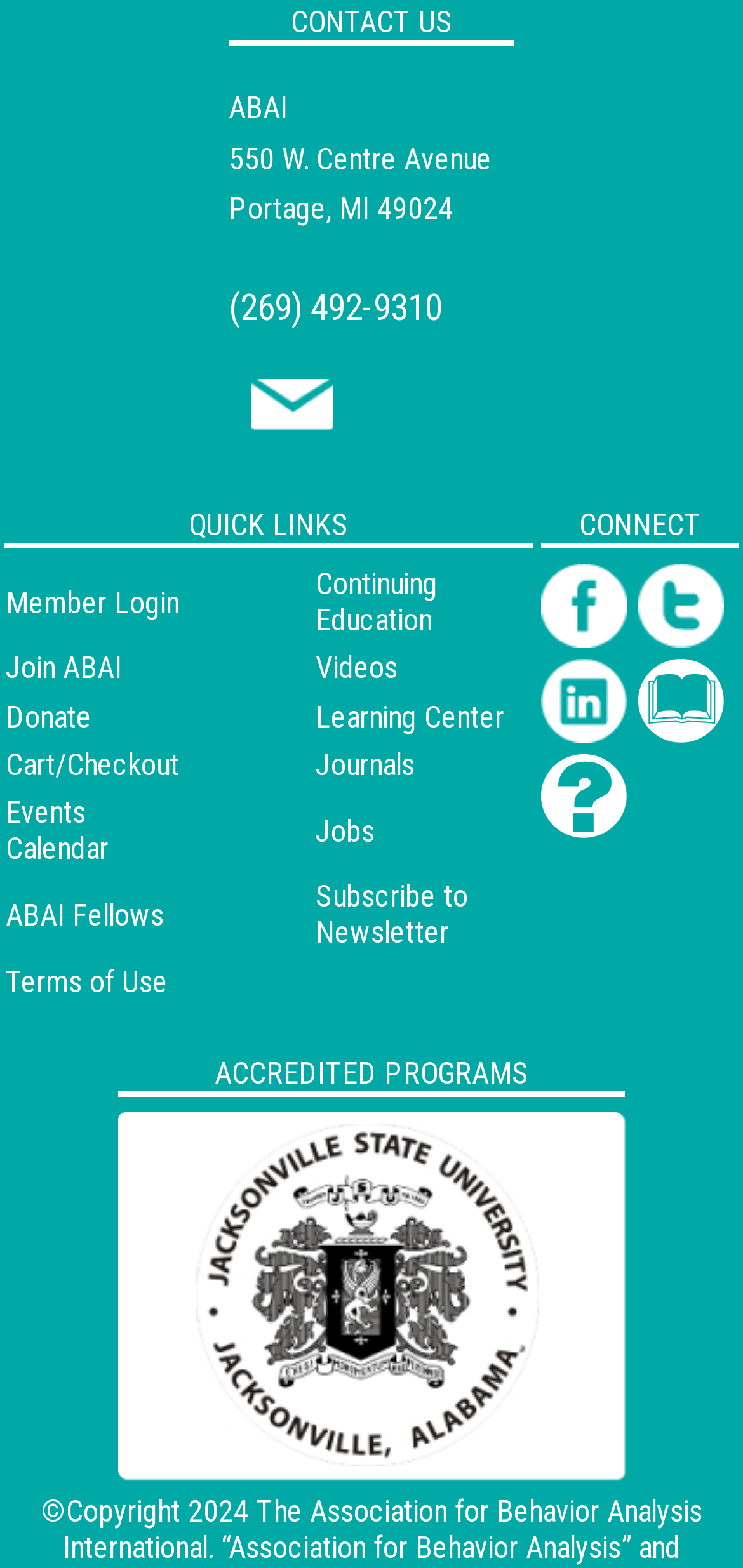Please specify the bounding box coordinates of the area that should be clicked to accomplish the following instruction: "Check Events Calendar". The coordinates should consist of four float numbers between 0 and 1, i.e., [left, top, right, bottom].

[0.008, 0.507, 0.146, 0.553]